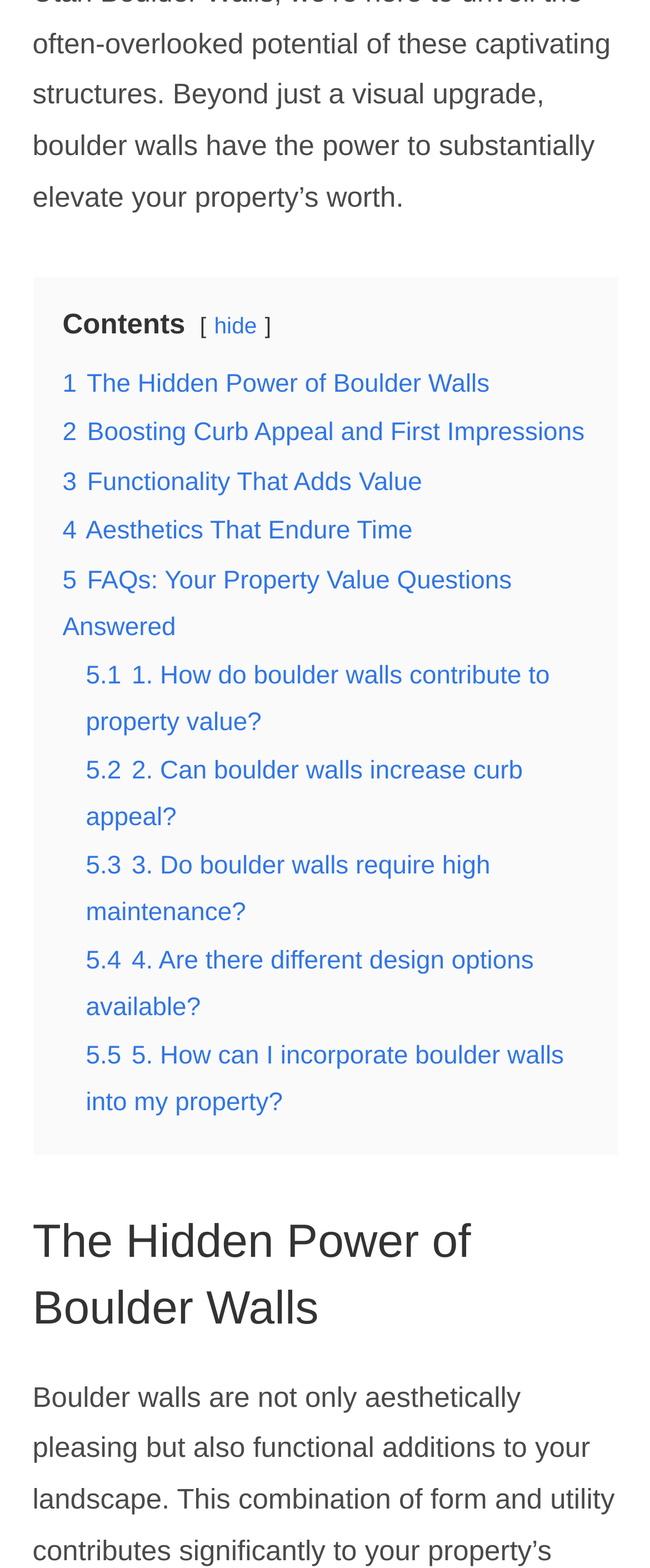Please identify the bounding box coordinates of the region to click in order to complete the given instruction: "Read '1 The Hidden Power of Boulder Walls'". The coordinates should be four float numbers between 0 and 1, i.e., [left, top, right, bottom].

[0.096, 0.236, 0.753, 0.254]